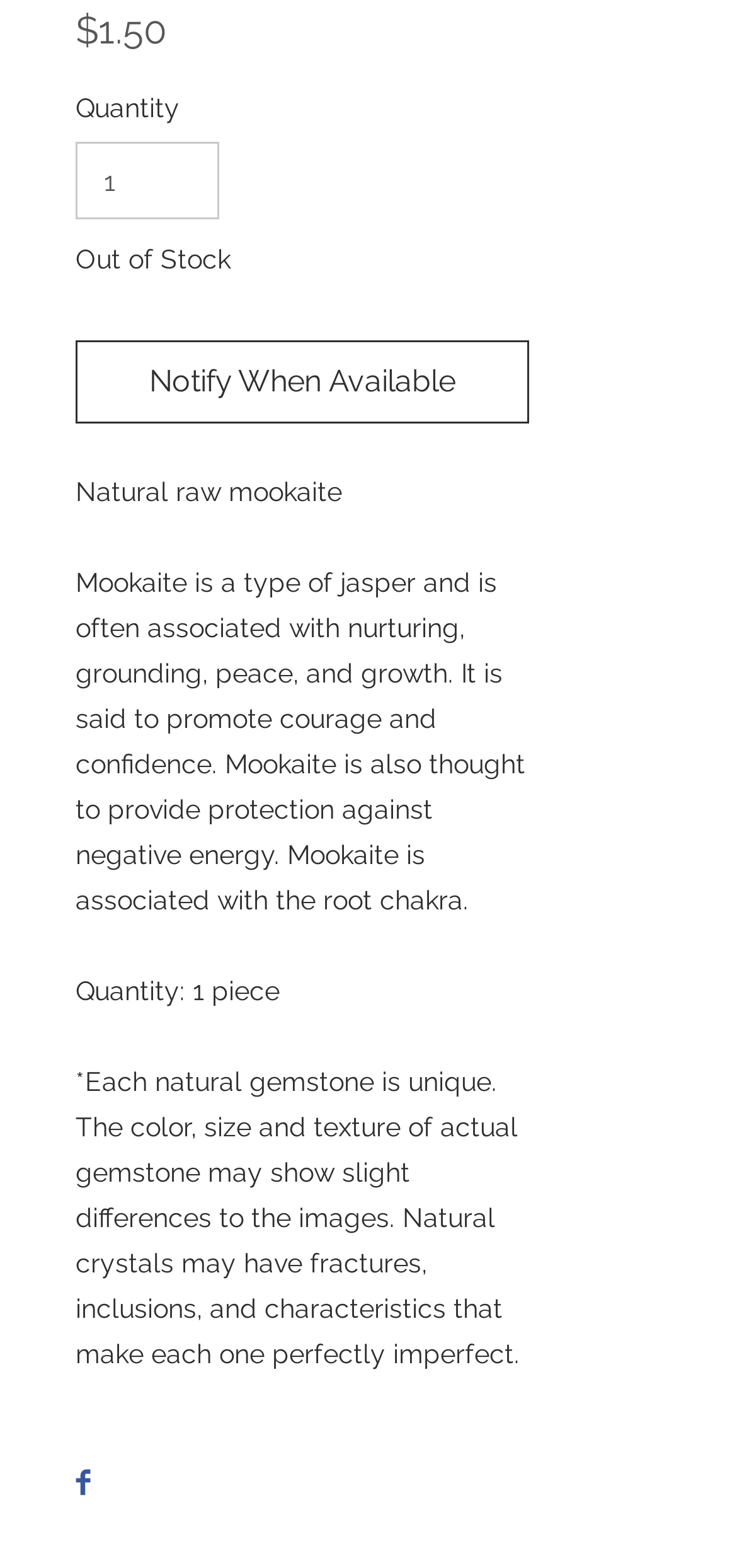Look at the image and write a detailed answer to the question: 
What is the default quantity of the gemstone?

The default quantity of the gemstone is mentioned as '1 piece' in the StaticText element with bounding box coordinates [0.103, 0.622, 0.379, 0.641]. This is also reflected in the spinbutton element with the same default value.